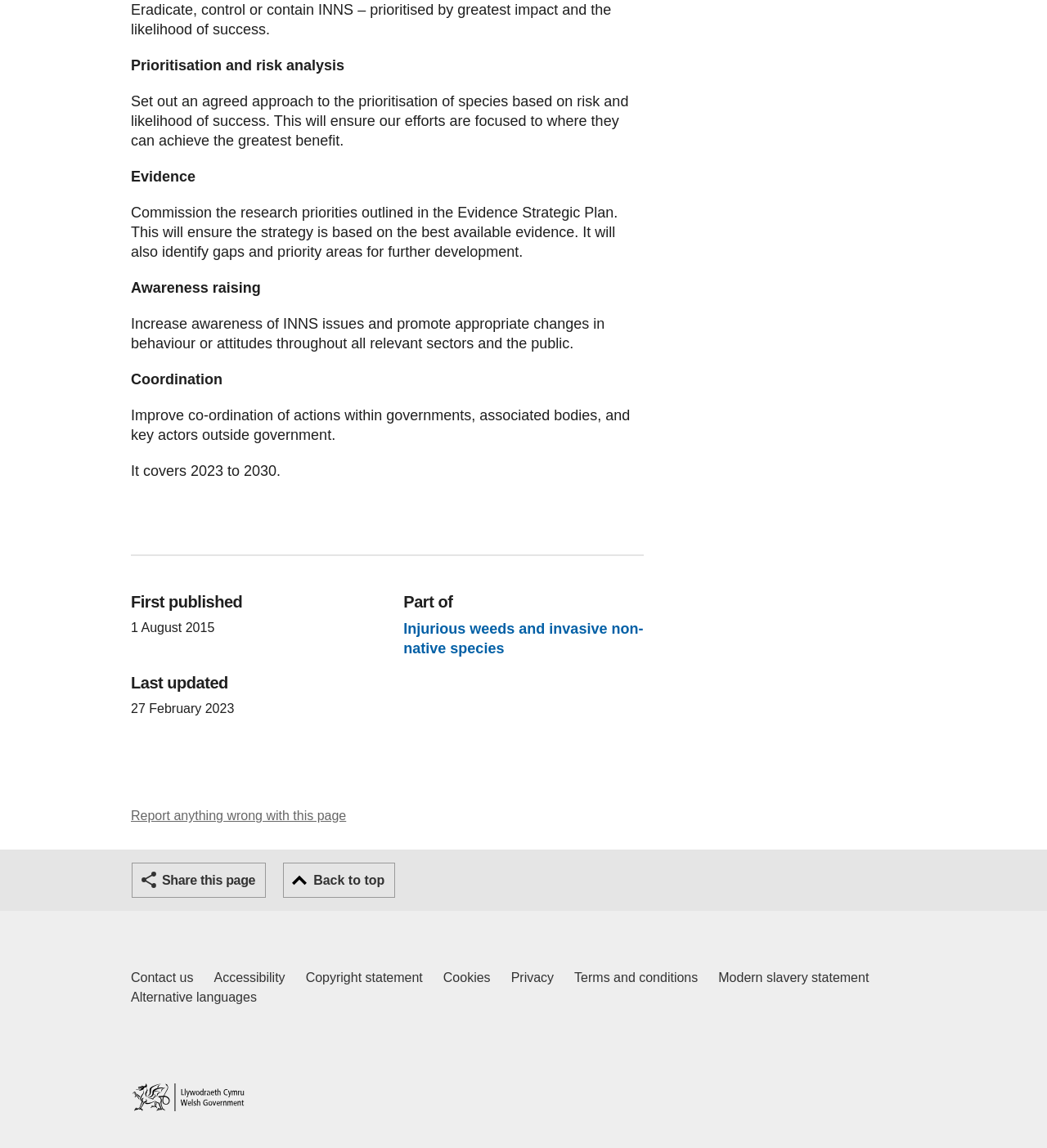Extract the bounding box coordinates of the UI element described by: "Share this page". The coordinates should include four float numbers ranging from 0 to 1, e.g., [left, top, right, bottom].

[0.126, 0.751, 0.254, 0.782]